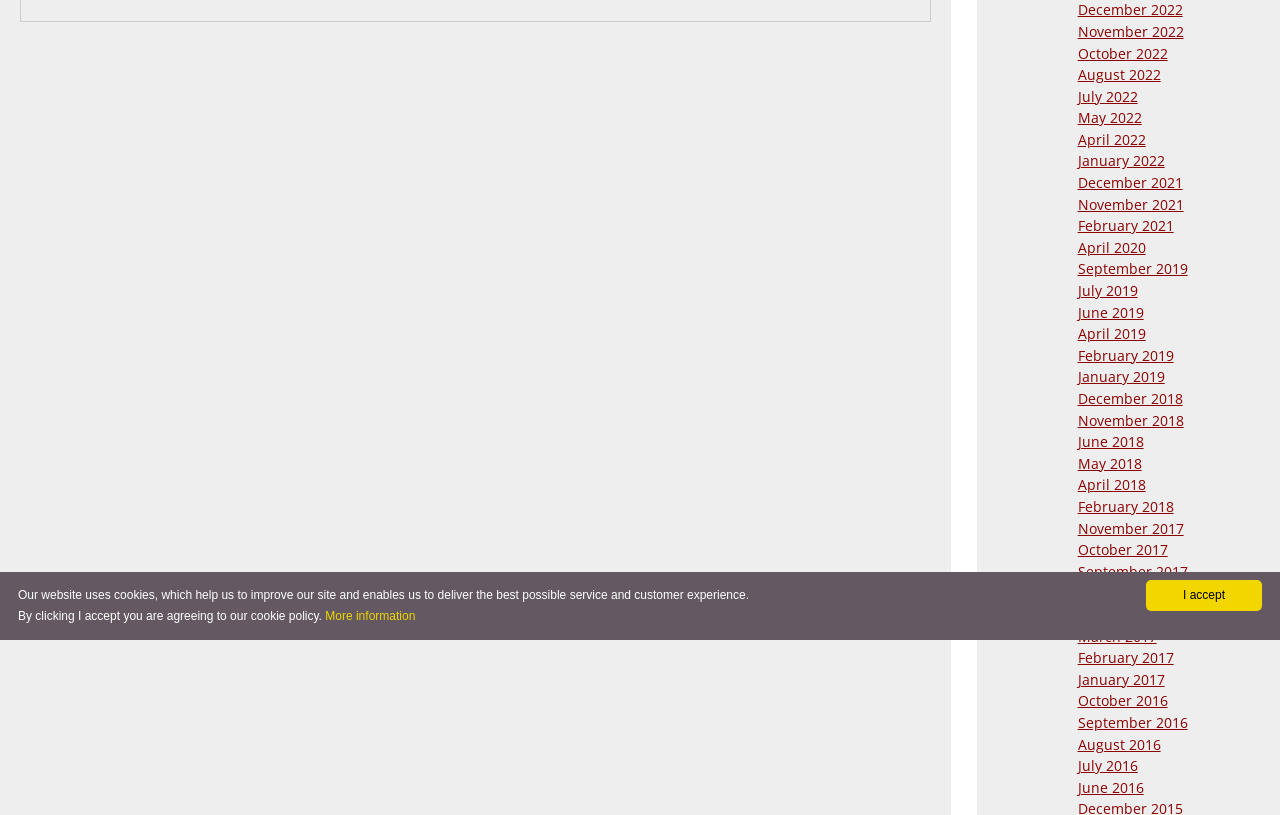Find the bounding box of the web element that fits this description: "February 2021".

[0.842, 0.265, 0.917, 0.289]